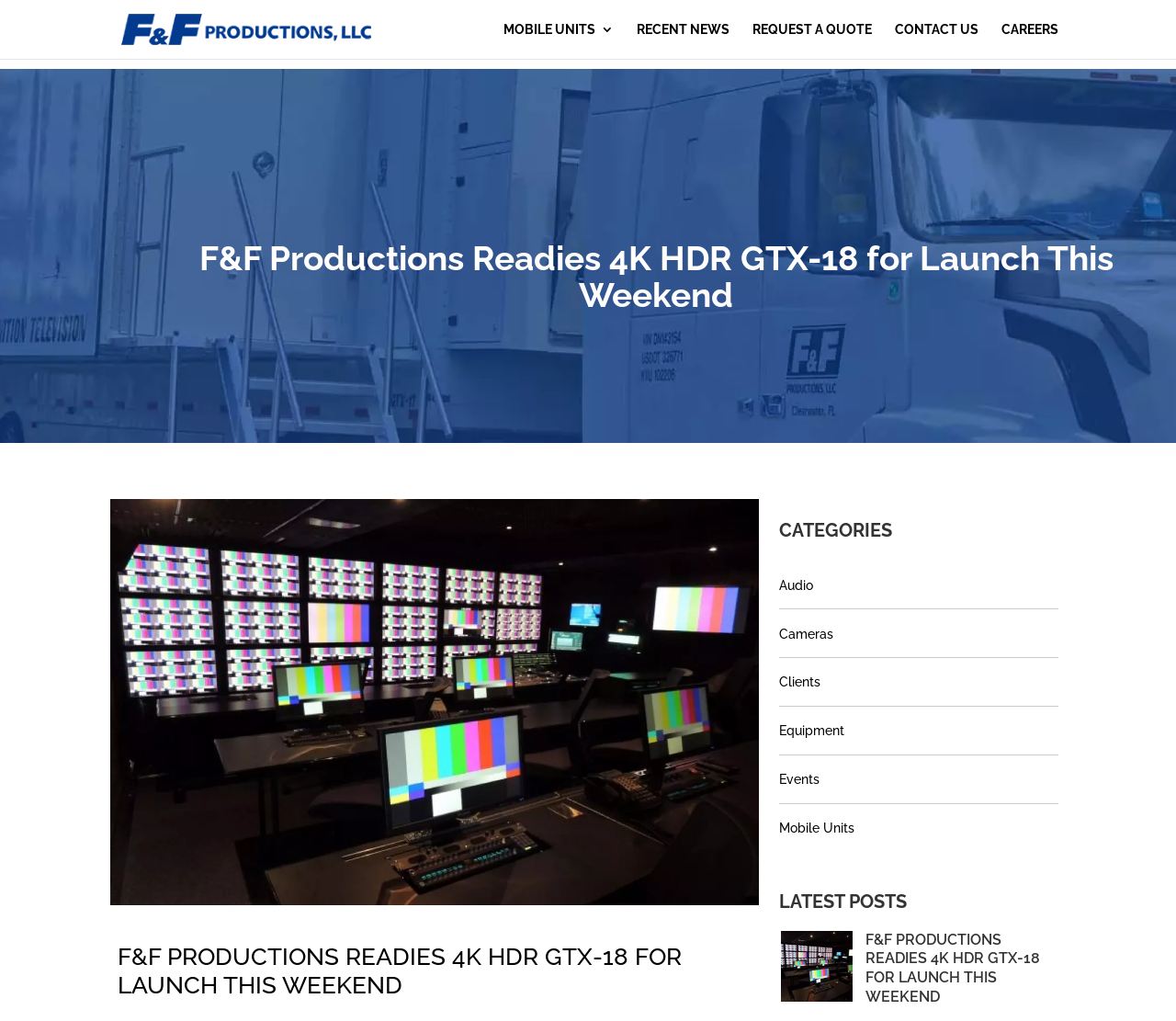What type of equipment is mentioned in the webpage?
Refer to the image and provide a one-word or short phrase answer.

GTX-18